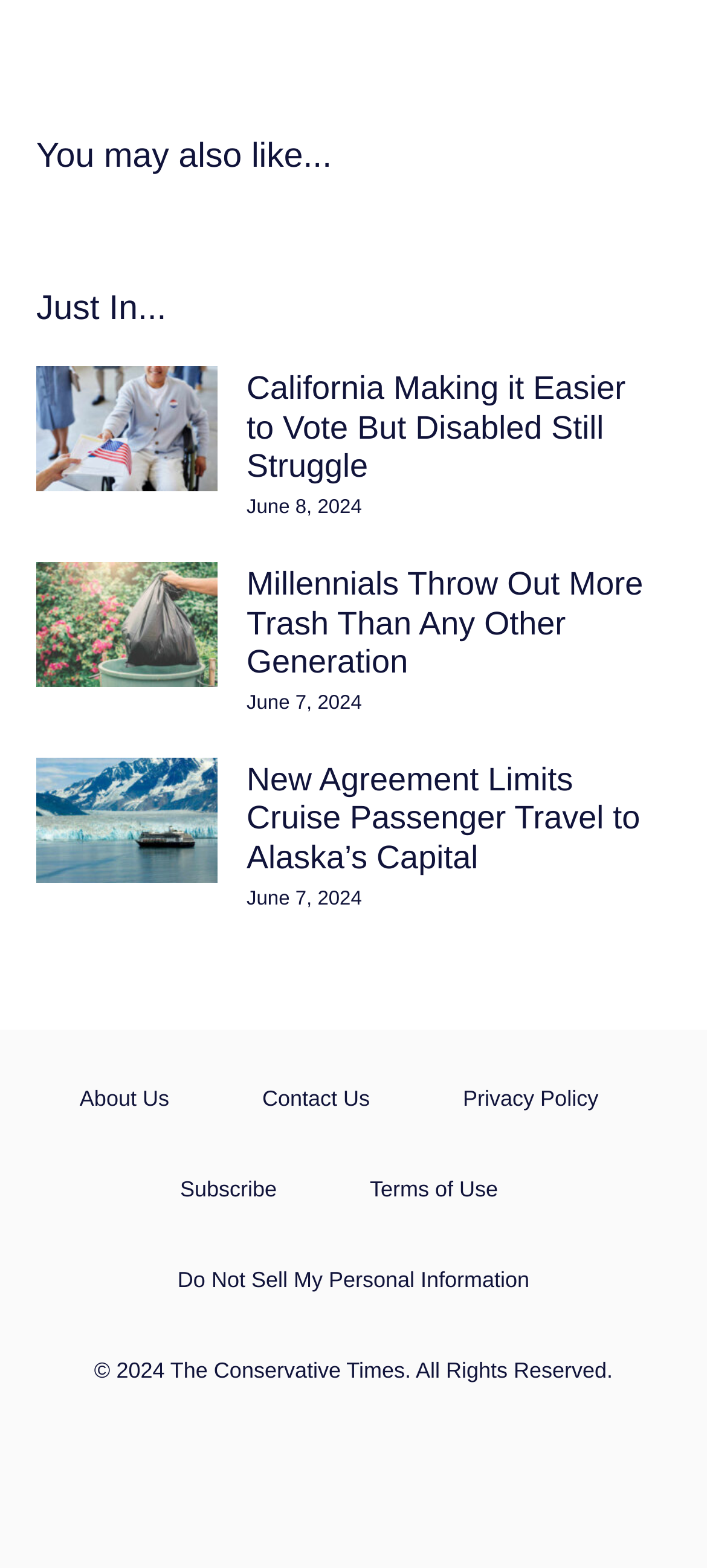Determine the bounding box coordinates of the UI element described by: "About Us".

[0.072, 0.671, 0.28, 0.729]